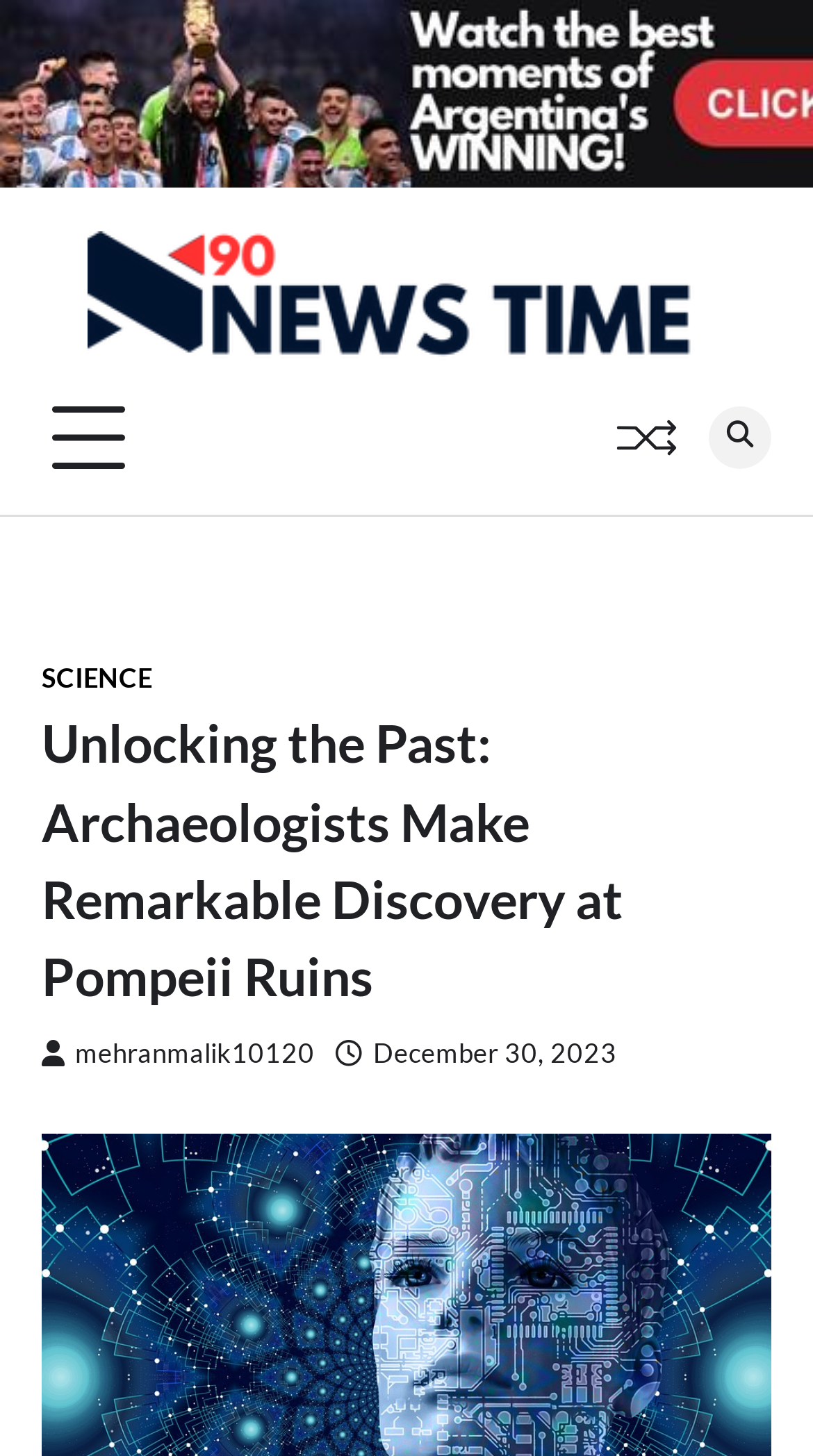Determine the bounding box coordinates for the UI element described. Format the coordinates as (top-left x, top-left y, bottom-right x, bottom-right y) and ensure all values are between 0 and 1. Element description: alt="90 News Time"

[0.108, 0.159, 0.867, 0.26]